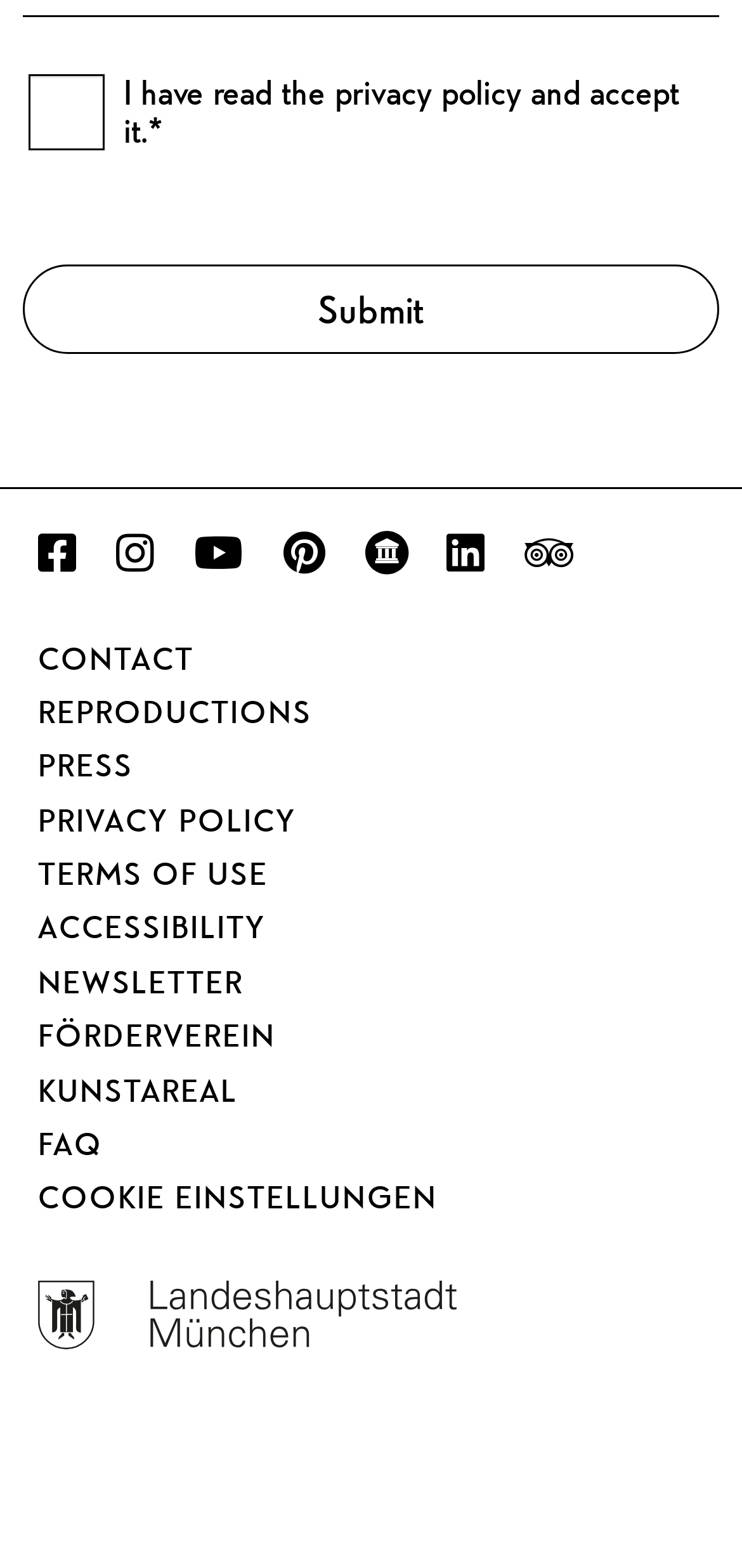Please identify the bounding box coordinates of the clickable area that will fulfill the following instruction: "Click the Submit button". The coordinates should be in the format of four float numbers between 0 and 1, i.e., [left, top, right, bottom].

[0.031, 0.169, 0.969, 0.226]